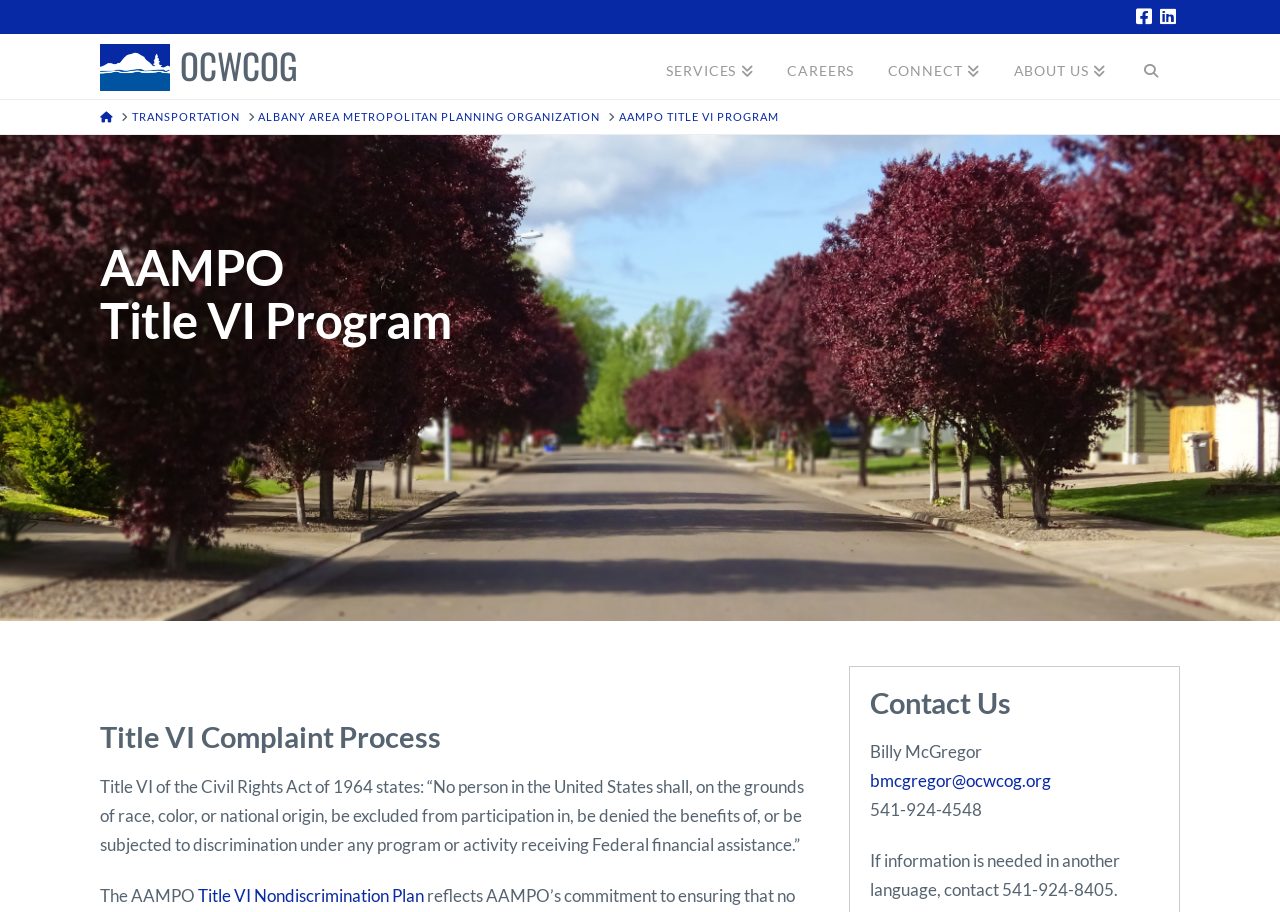Please find the bounding box coordinates of the element's region to be clicked to carry out this instruction: "View Title VI Nondiscrimination Plan".

[0.155, 0.97, 0.331, 0.993]